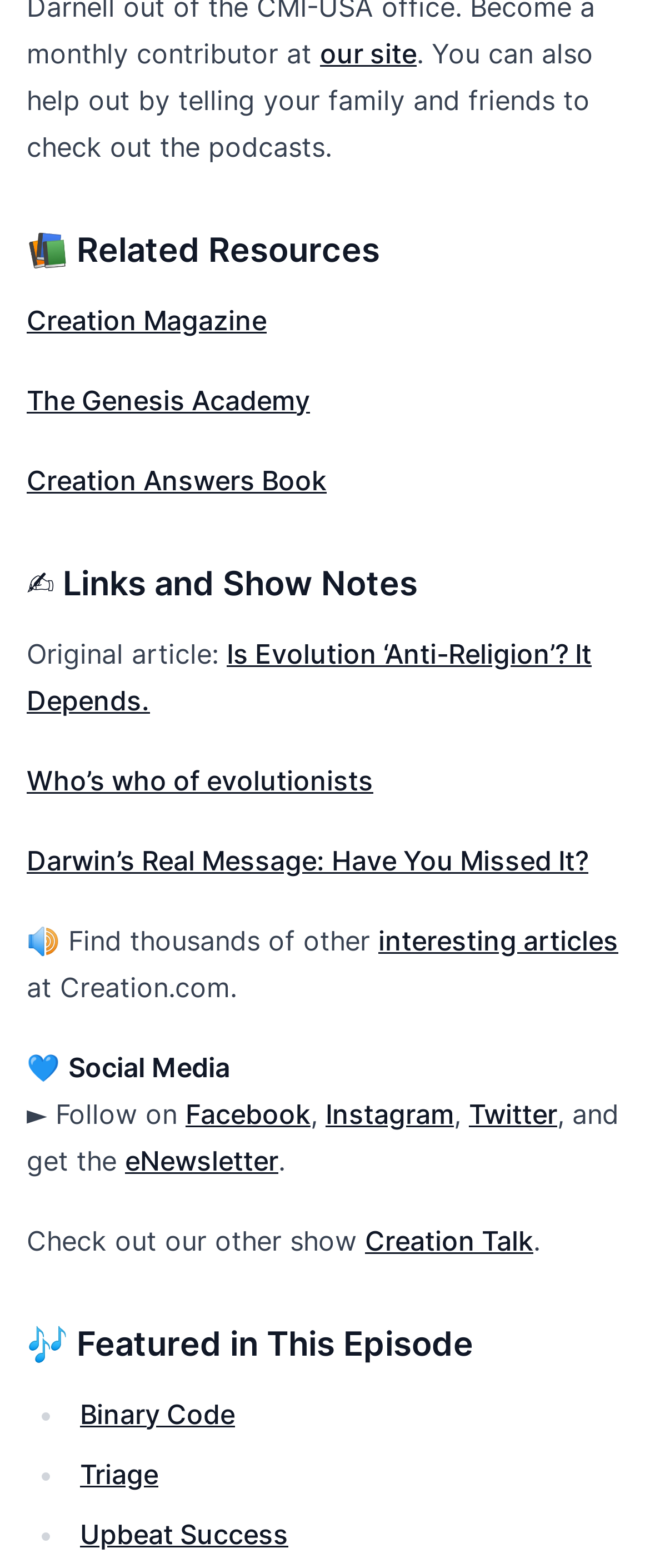Determine the bounding box coordinates for the element that should be clicked to follow this instruction: "check out Creation Magazine". The coordinates should be given as four float numbers between 0 and 1, in the format [left, top, right, bottom].

[0.041, 0.193, 0.41, 0.214]